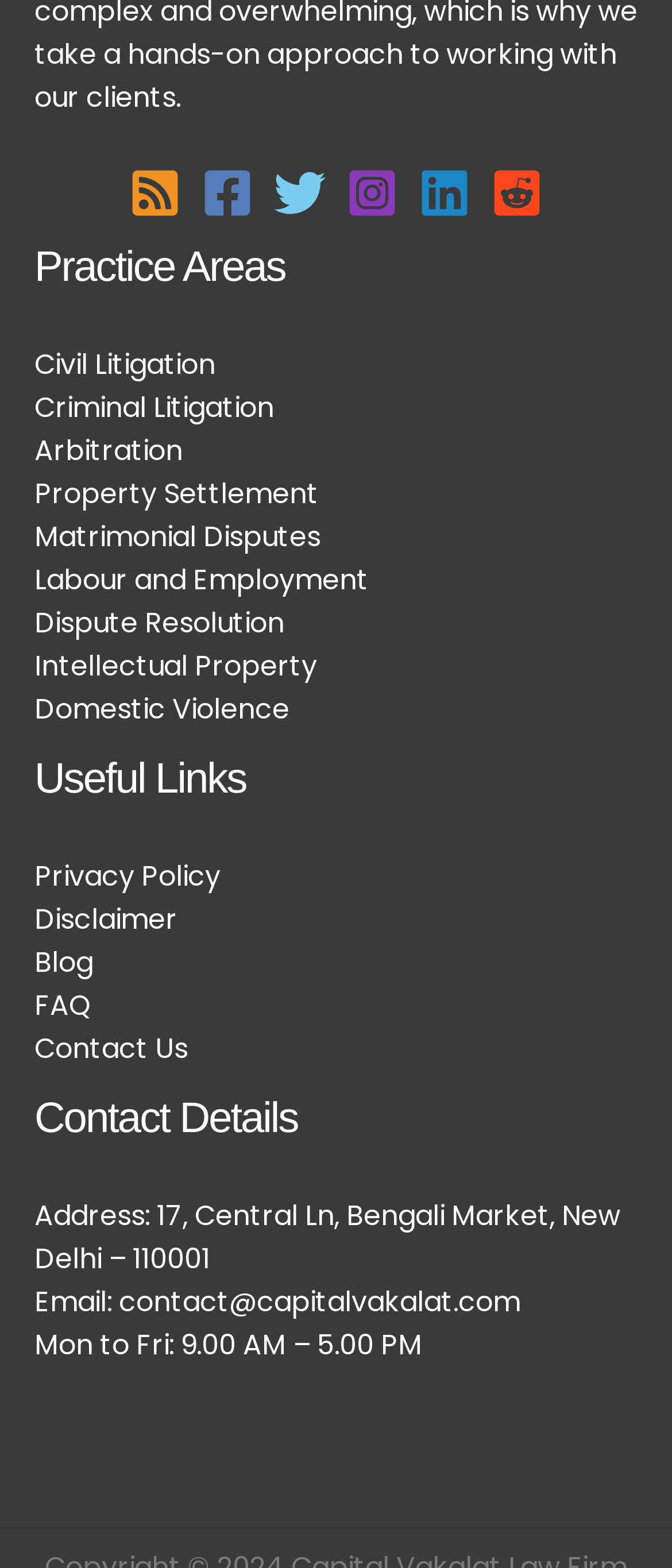Could you specify the bounding box coordinates for the clickable section to complete the following instruction: "Explore the Civil Litigation practice area"?

[0.051, 0.22, 0.321, 0.245]